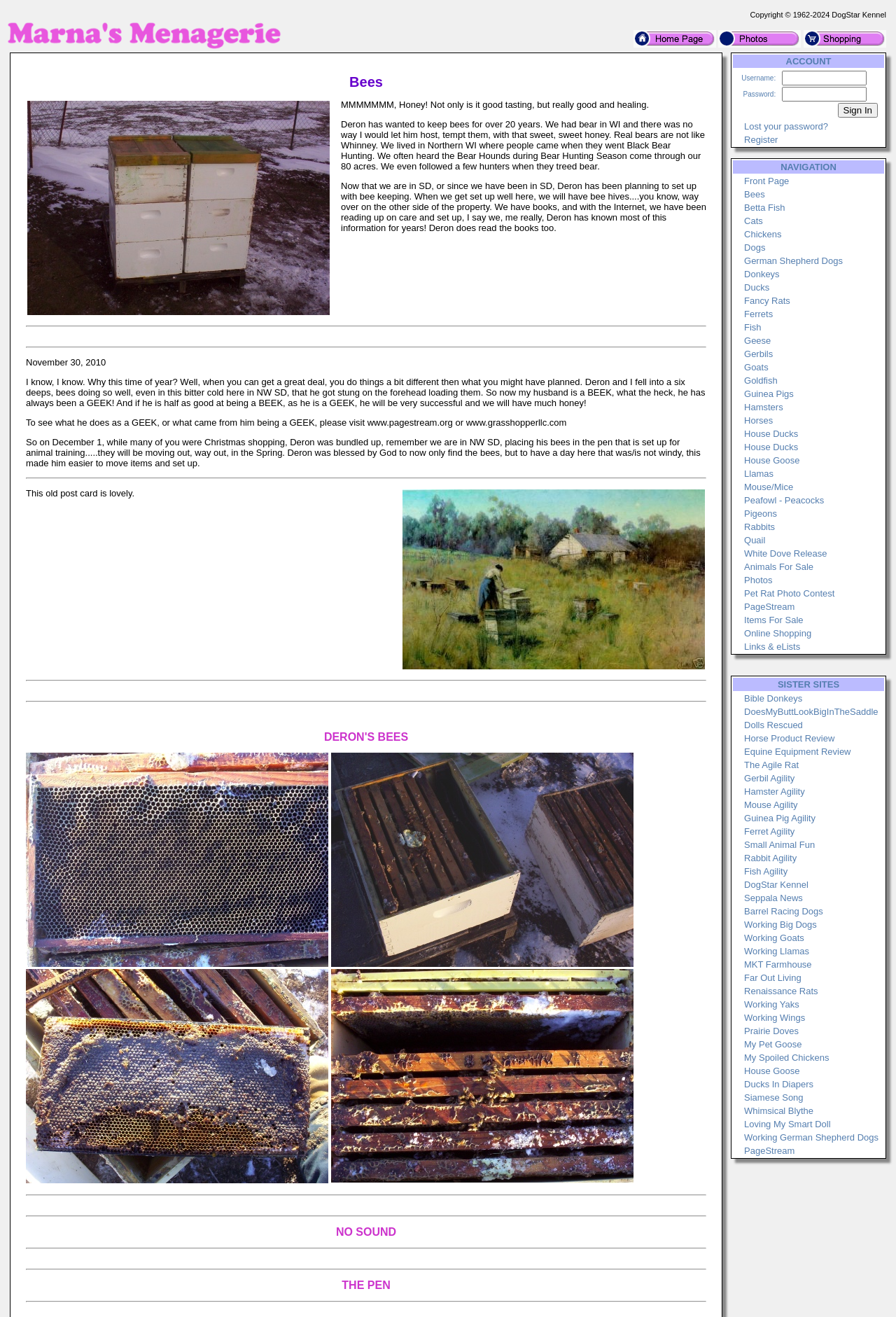Please identify the bounding box coordinates of the area I need to click to accomplish the following instruction: "Click on the 'Register' link".

[0.83, 0.102, 0.868, 0.11]